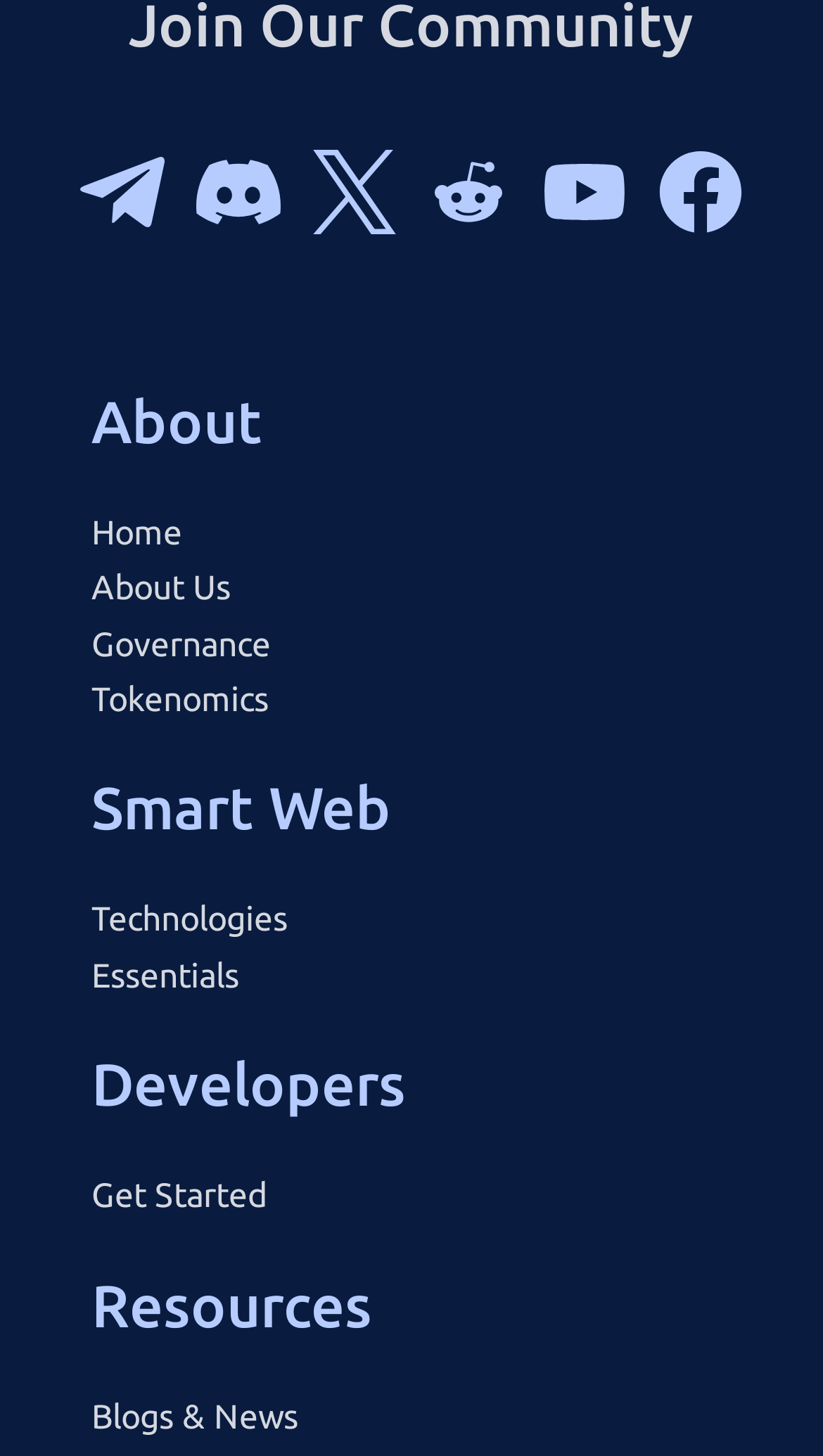Please answer the following query using a single word or phrase: 
What is the last link listed under 'About'?

Tokenomics